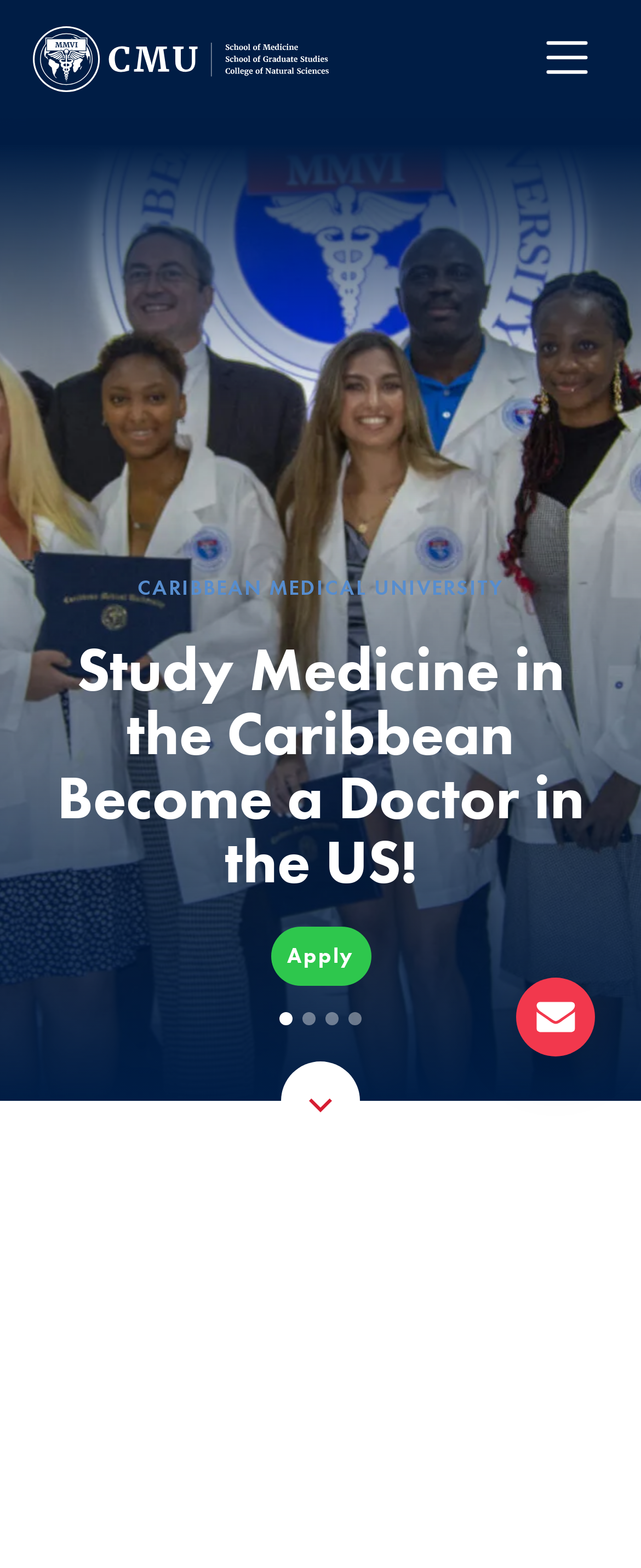Please extract and provide the main headline of the webpage.

Study Medicine in the Caribbean
Become a Doctor in the US!